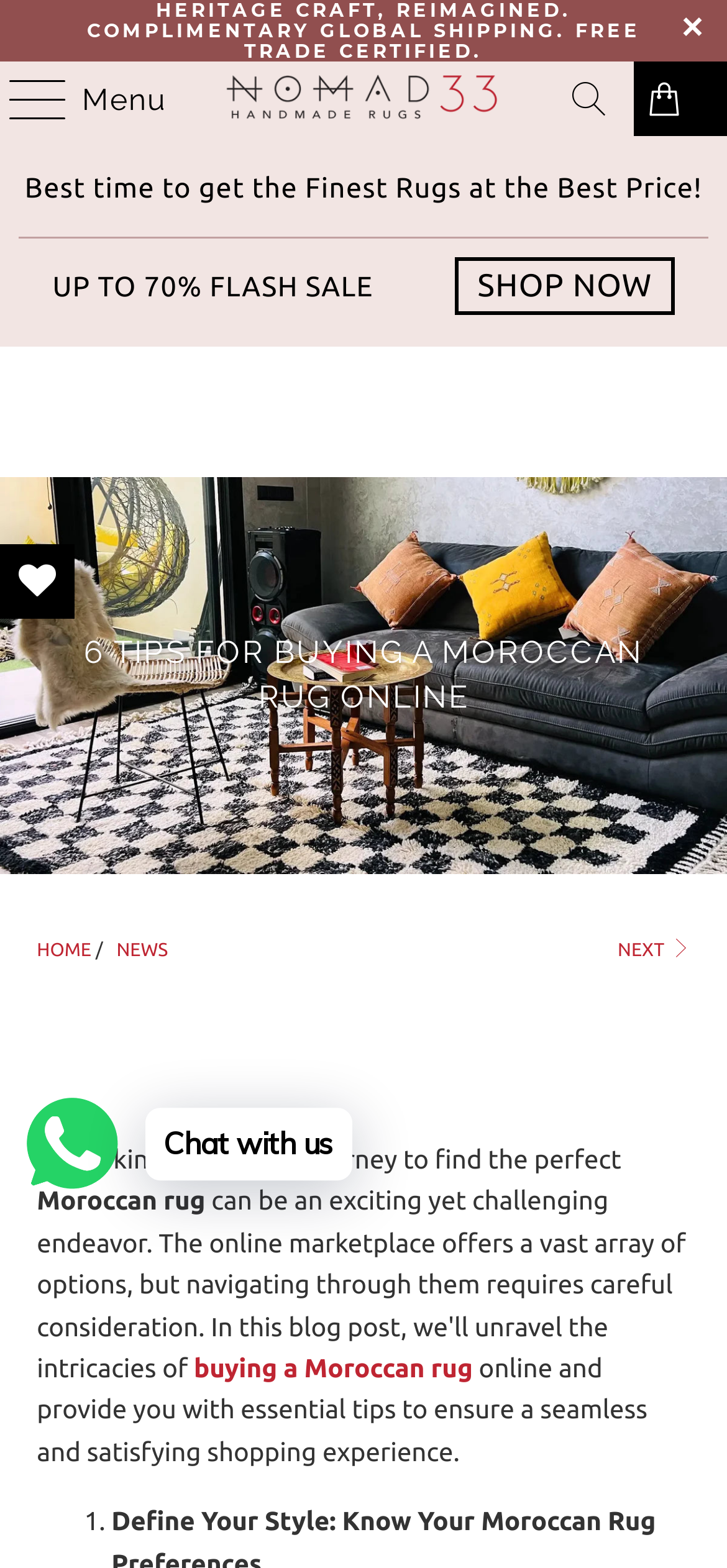Identify the bounding box coordinates for the element that needs to be clicked to fulfill this instruction: "Chat with the customer support". Provide the coordinates in the format of four float numbers between 0 and 1: [left, top, right, bottom].

[0.225, 0.717, 0.458, 0.741]